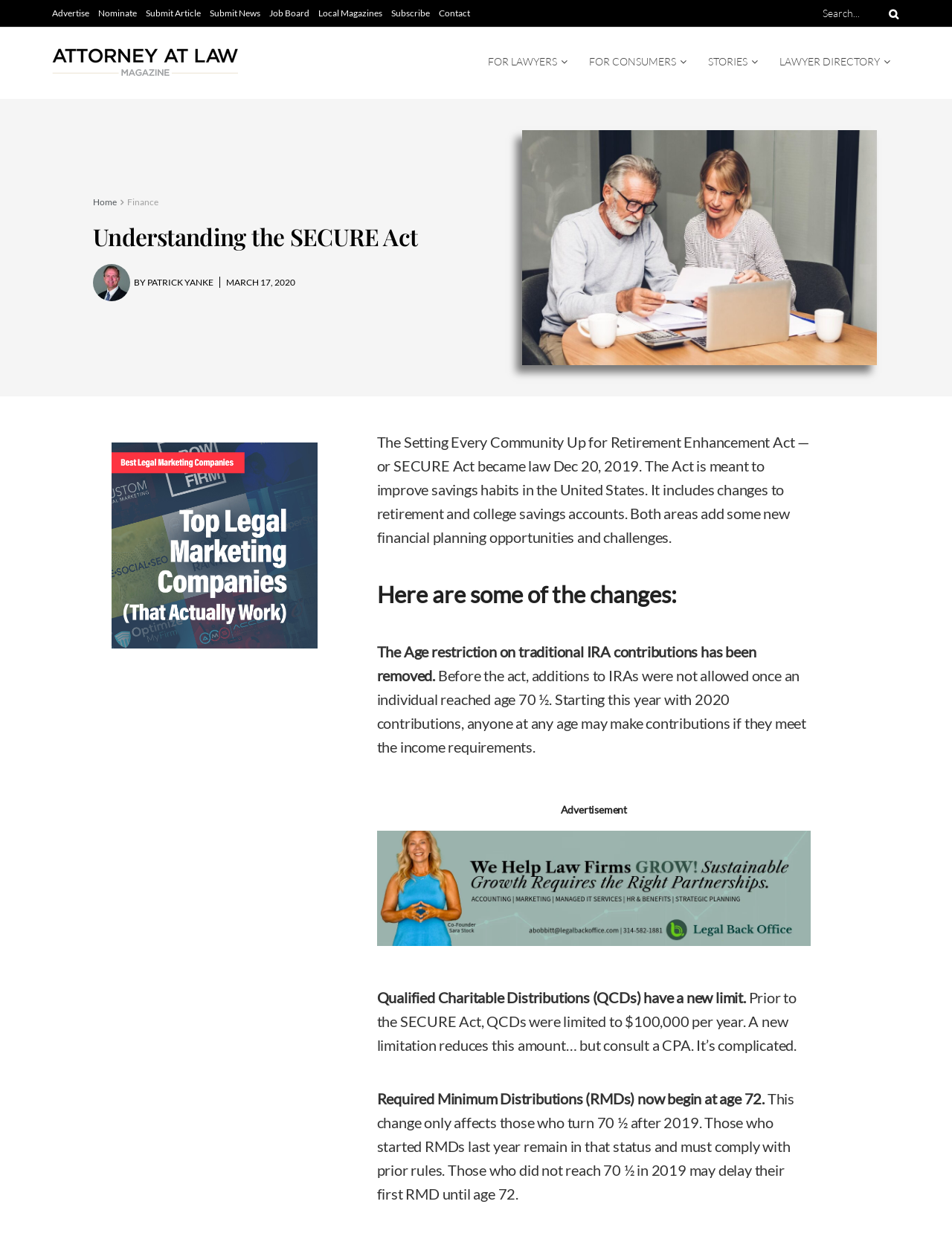Who wrote the article about the SECURE Act?
Please provide a comprehensive answer based on the details in the screenshot.

The webpage credits Patrick Yanke as the author of the article about the SECURE Act, as indicated by the link 'Patrick Yanke BY PATRICK YANKE'.